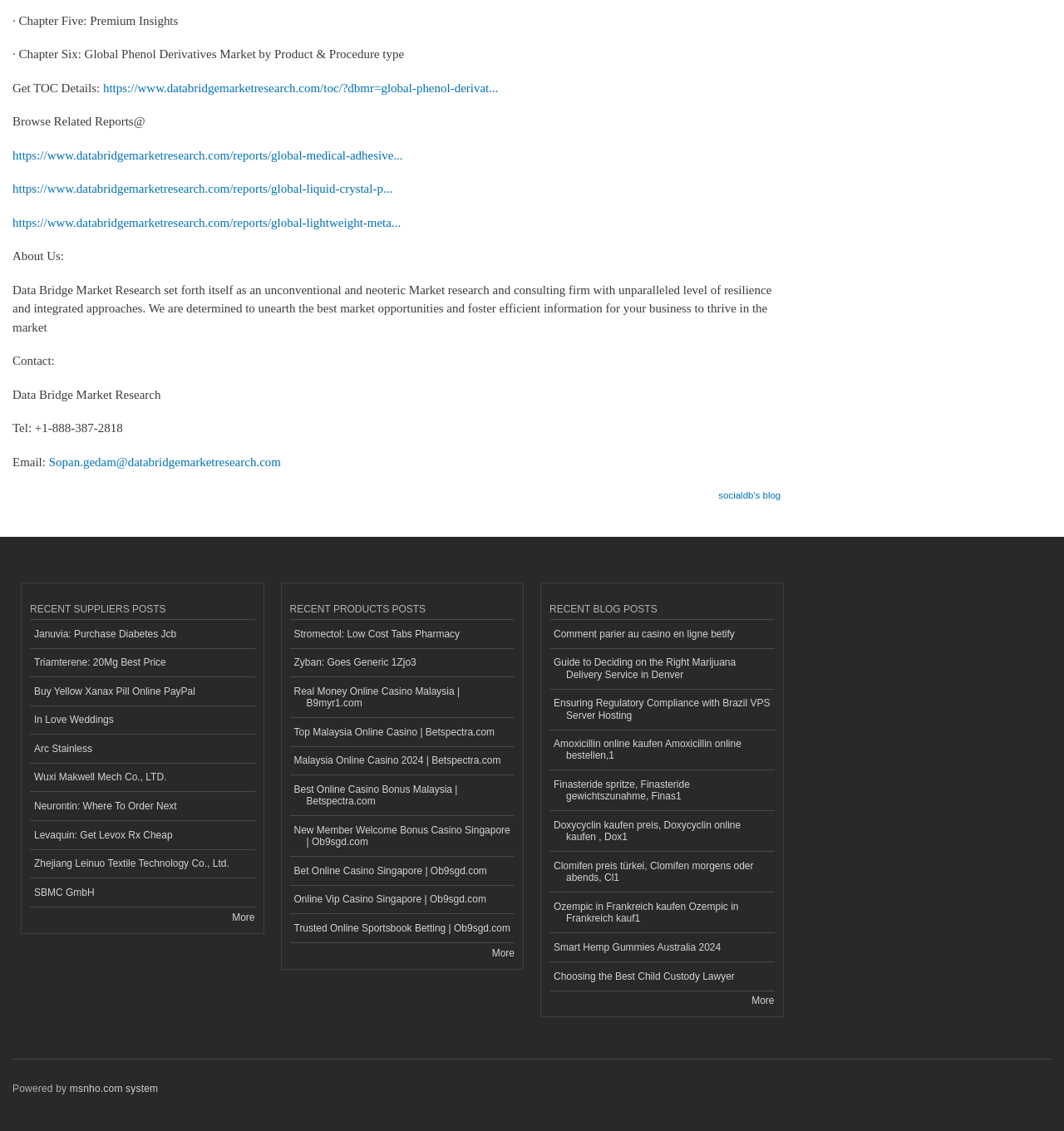What is the email address of the company?
Please use the visual content to give a single word or phrase answer.

Sopan.gedam@databridgemarketresearch.com